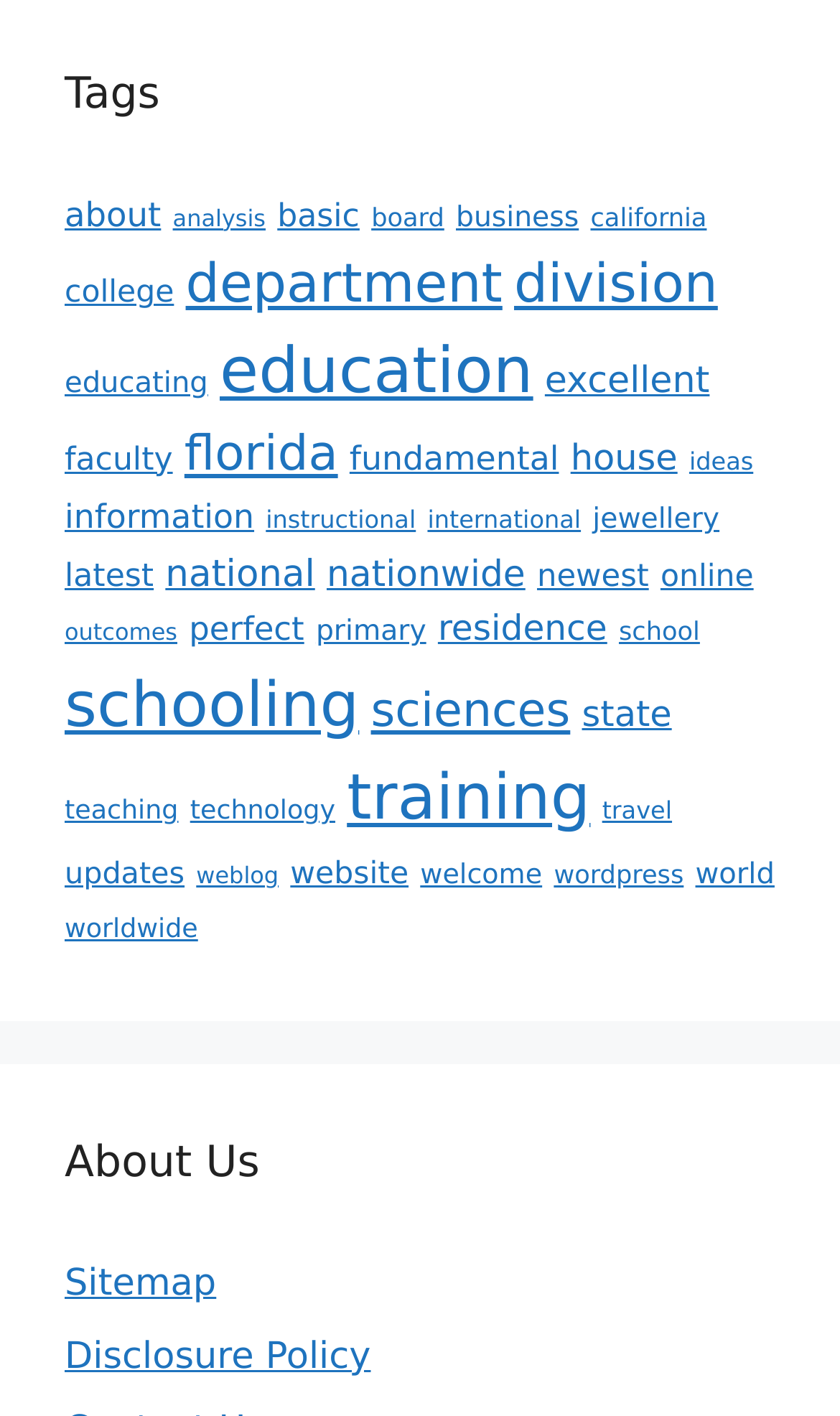Answer this question using a single word or a brief phrase:
How many links are there on the webpage?

43